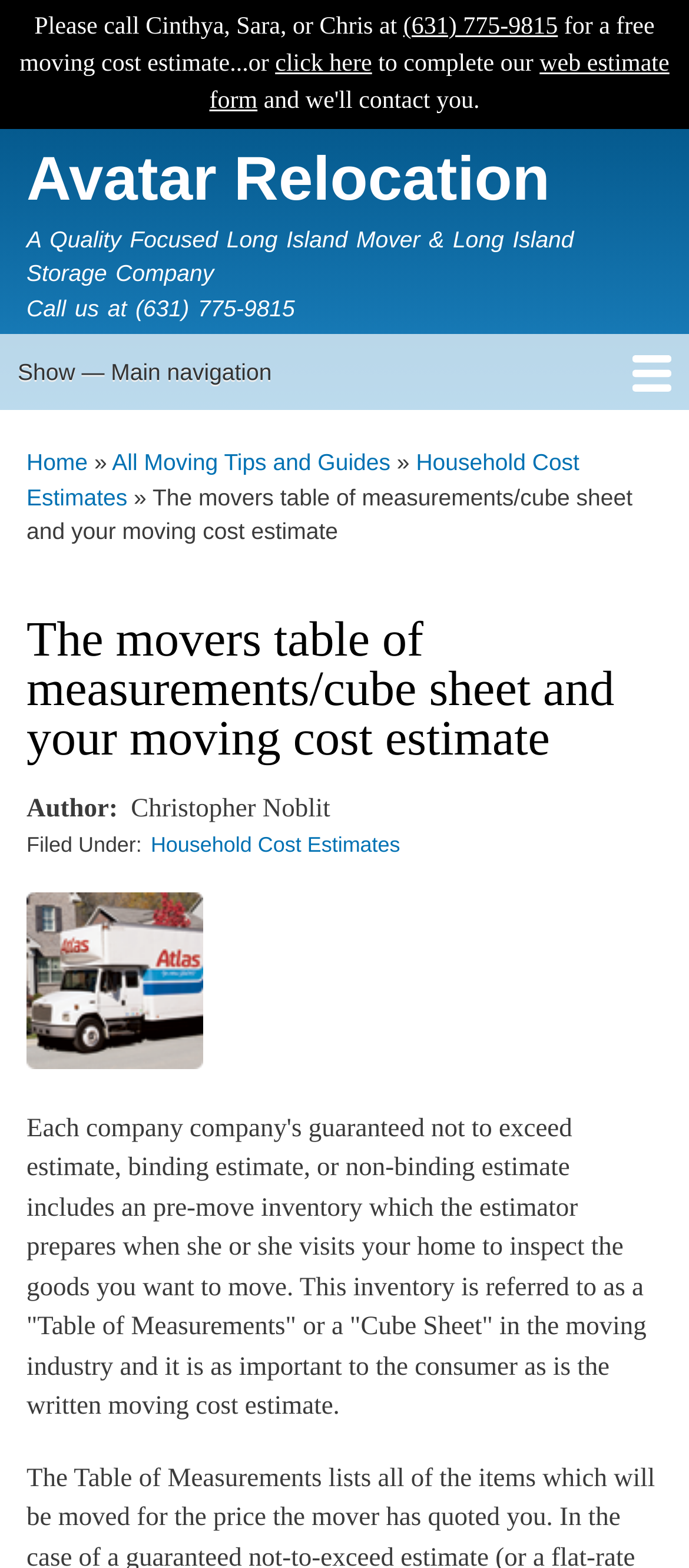Provide a one-word or brief phrase answer to the question:
What type of estimate includes a pre-move inventory?

Guaranteed not to exceed estimate